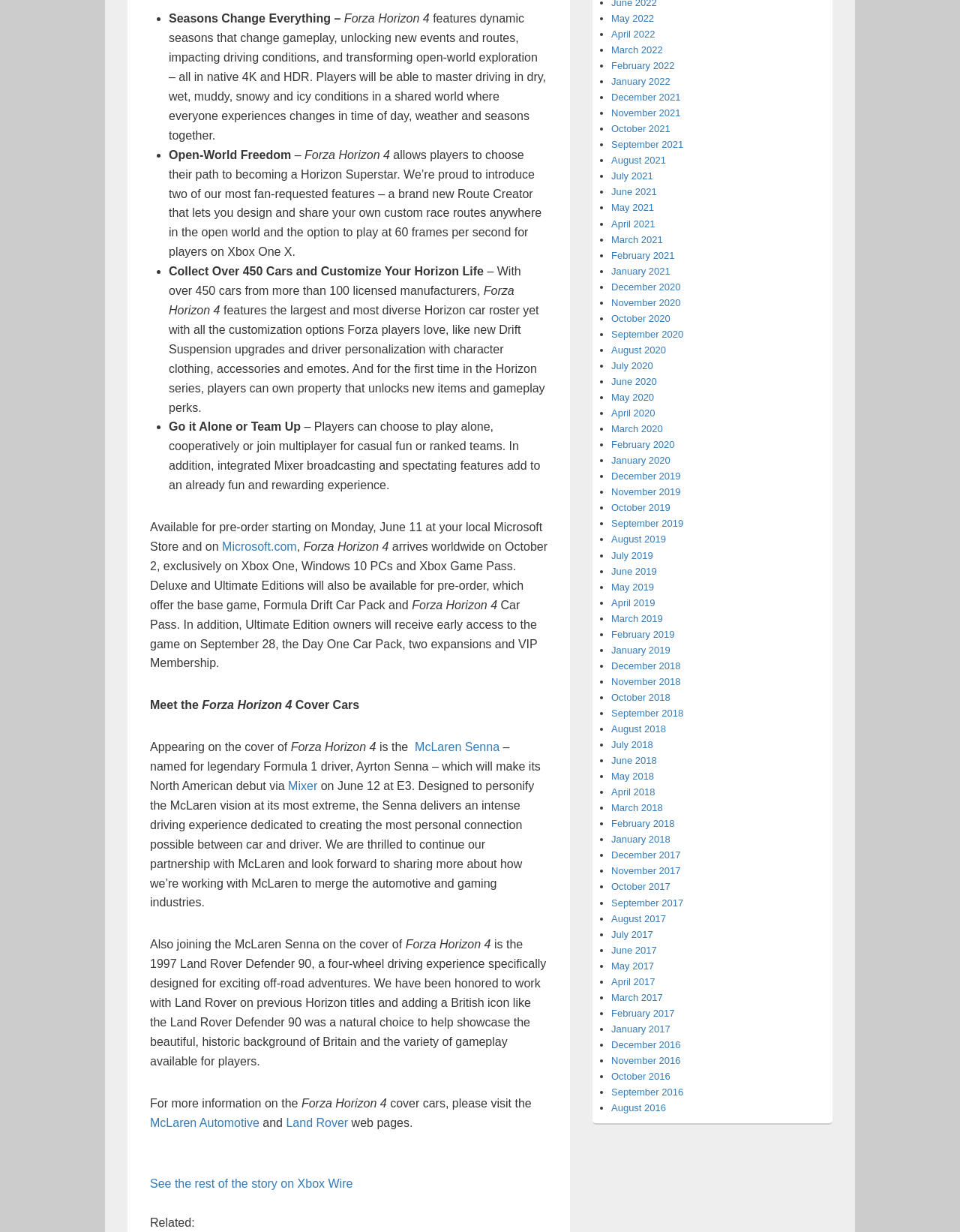How many cars are available in the game?
Analyze the image and deliver a detailed answer to the question.

The webpage mentions 'With over 450 cars from more than 100 licensed manufacturers...' which indicates that there are more than 450 cars available in the game.